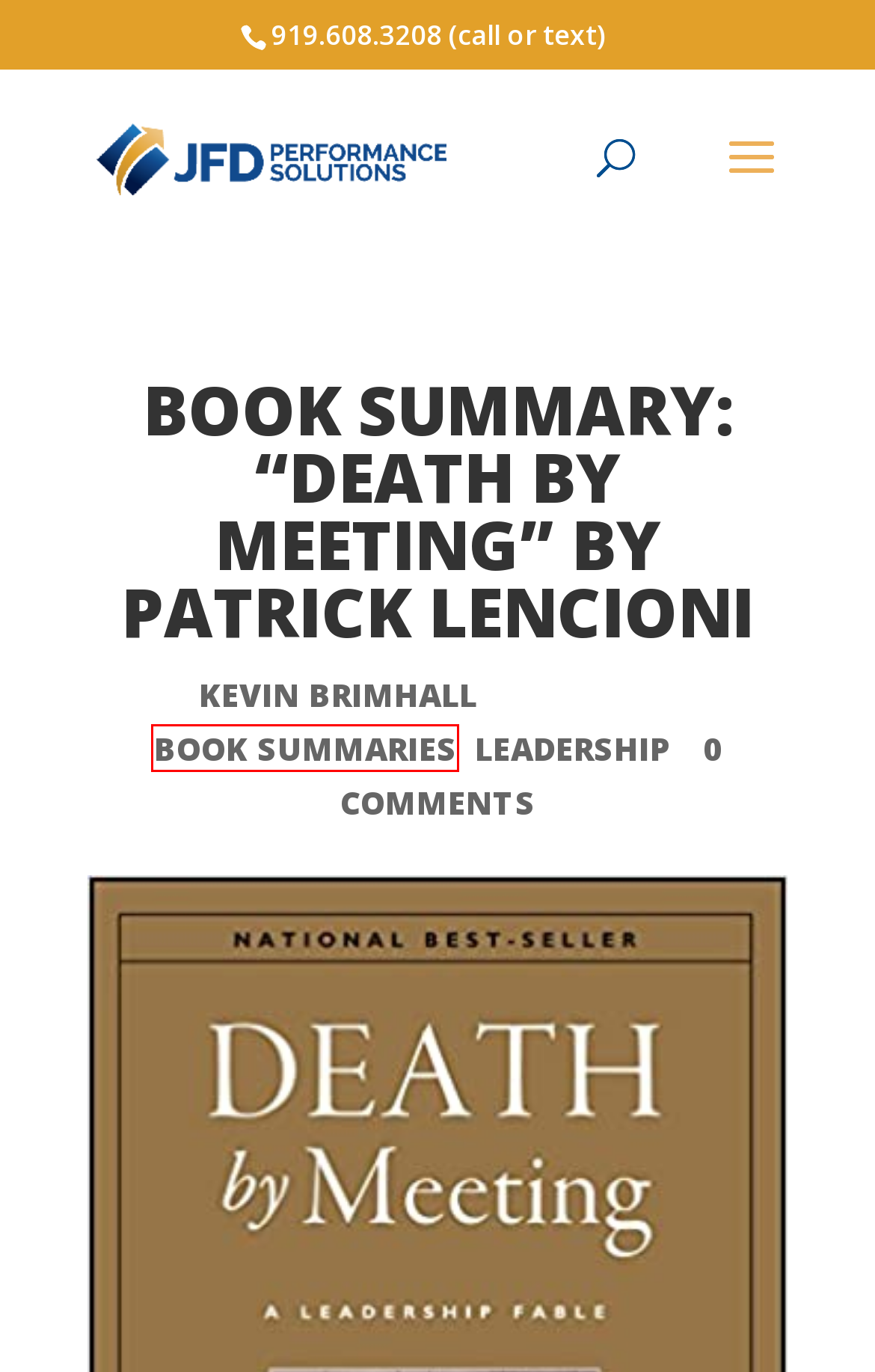Given a screenshot of a webpage with a red bounding box highlighting a UI element, choose the description that best corresponds to the new webpage after clicking the element within the red bounding box. Here are your options:
A. Book Summaries Archives - JFD Performance Solutions
B. credibility Archives - JFD Performance Solutions
C. attitudes Archives - JFD Performance Solutions
D. JFD Performance Solutions
E. General Archives - JFD Performance Solutions
F. Sales / Growth Archives - JFD Performance Solutions
G. Executive Coaching - Raleigh NC - JFD Performance Solutions
H. organizational excellence Archives - JFD Performance Solutions

A